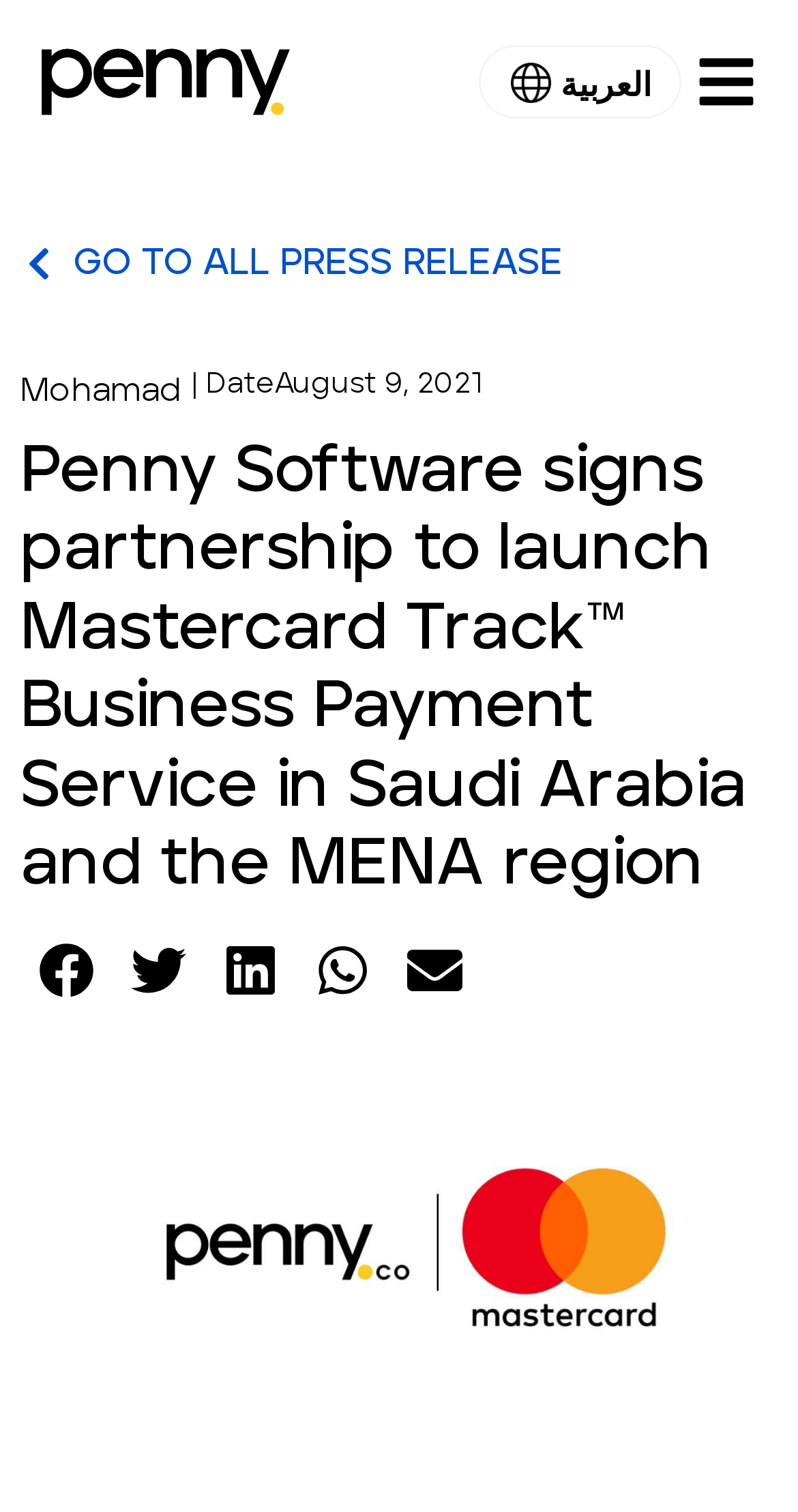Give a short answer using one word or phrase for the question:
What is the date of the press release?

August 9, 2021